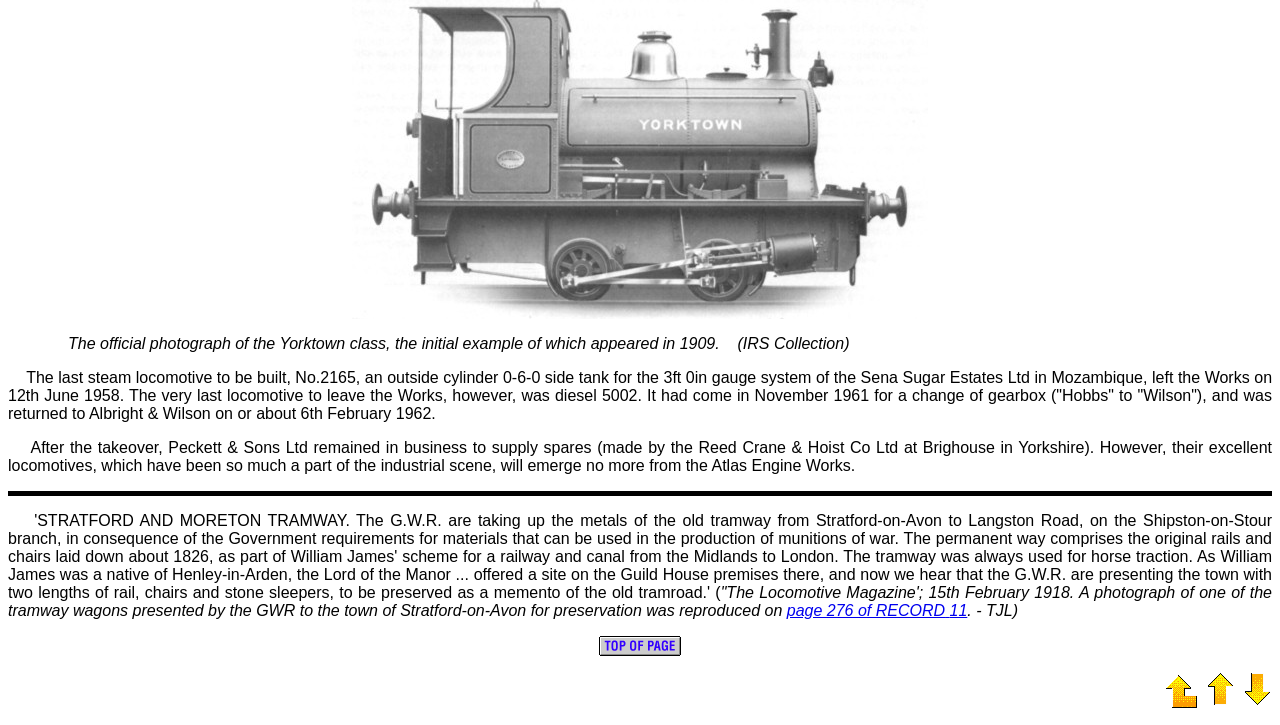Given the description of the UI element: "page 276 of RECORD 11", predict the bounding box coordinates in the form of [left, top, right, bottom], with each value being a float between 0 and 1.

[0.615, 0.83, 0.756, 0.854]